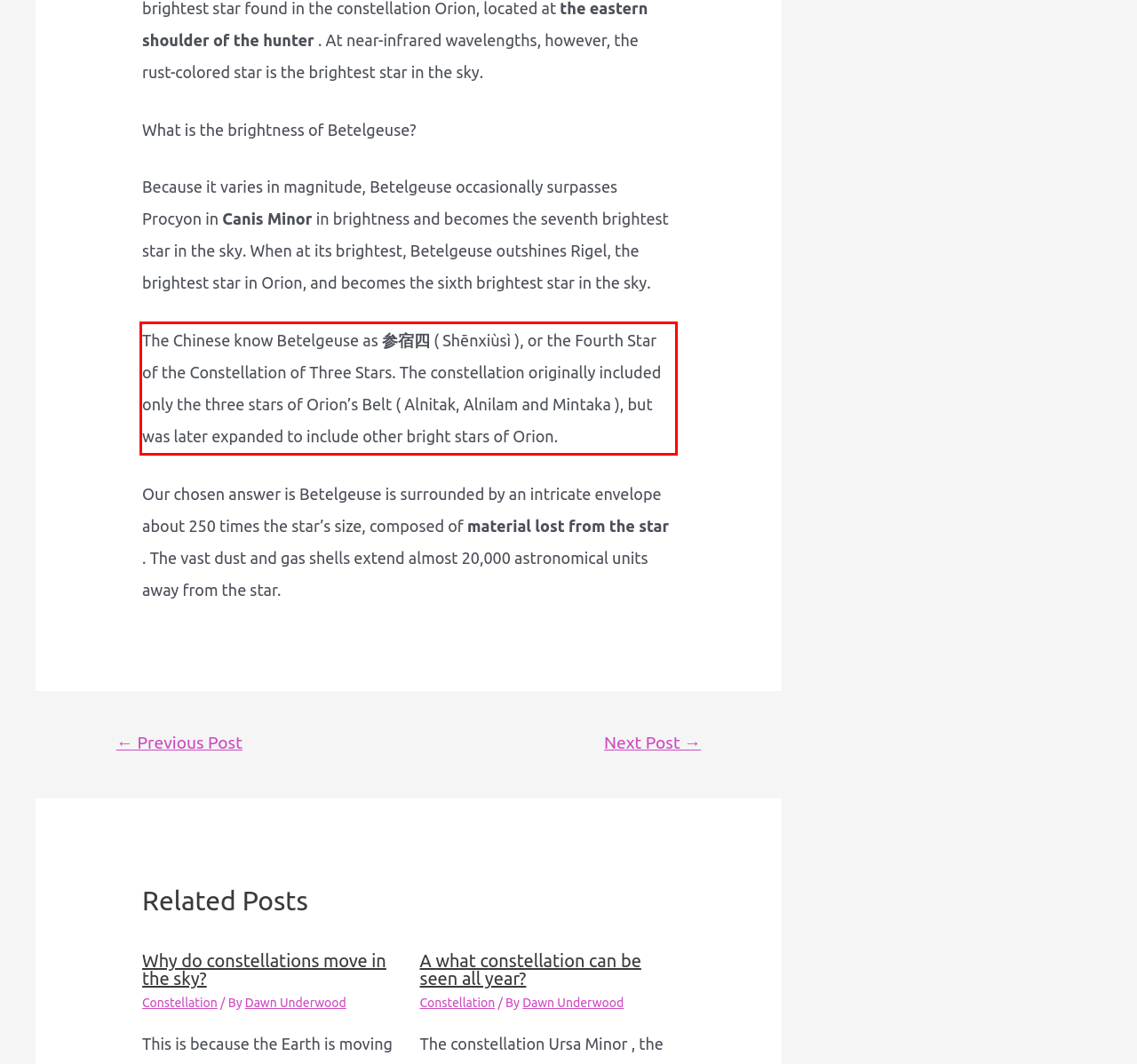View the screenshot of the webpage and identify the UI element surrounded by a red bounding box. Extract the text contained within this red bounding box.

The Chinese know Betelgeuse as 参宿四 ( Shēnxiùsì ), or the Fourth Star of the Constellation of Three Stars. The constellation originally included only the three stars of Orion’s Belt ( Alnitak, Alnilam and Mintaka ), but was later expanded to include other bright stars of Orion.